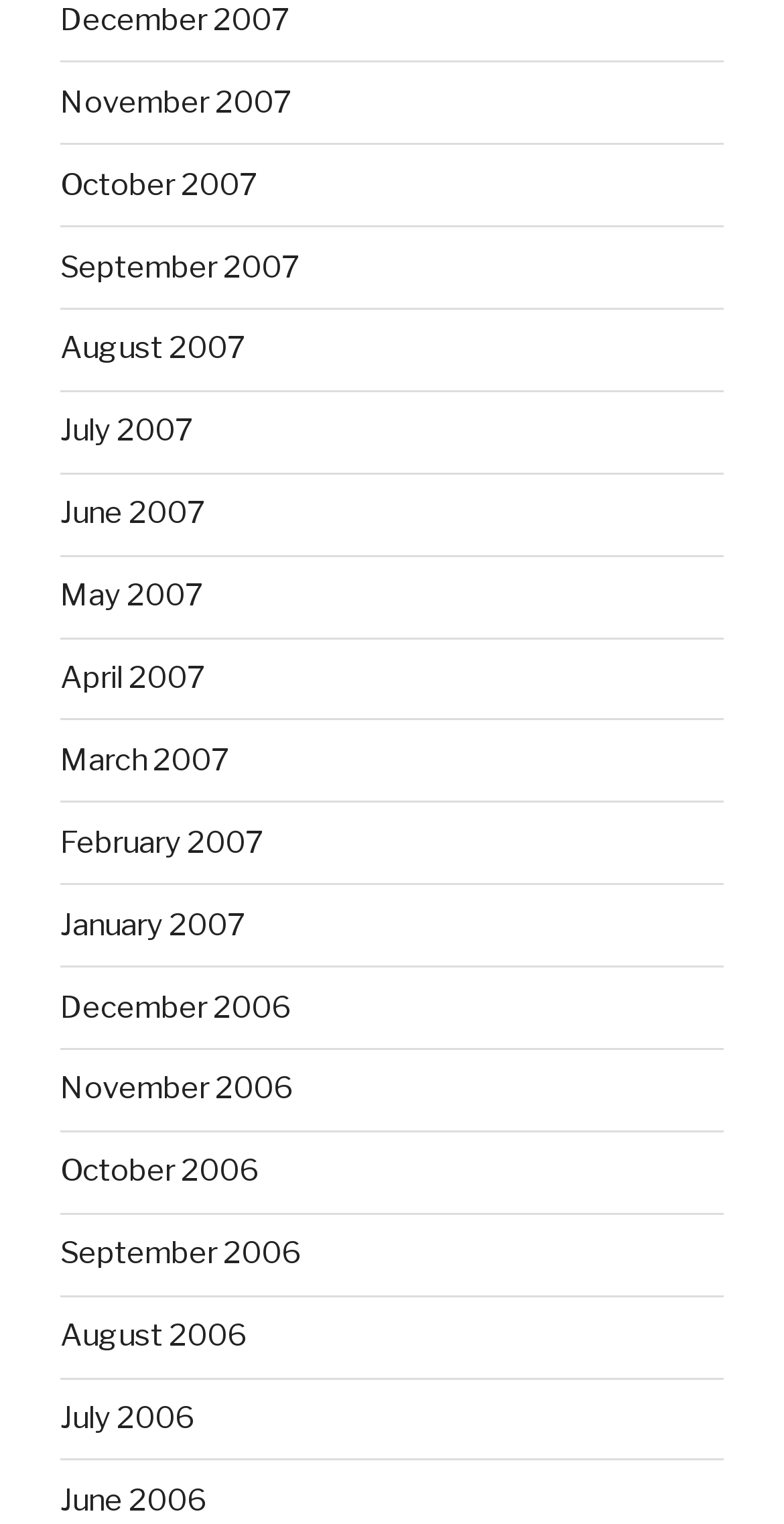Please identify the bounding box coordinates of the element I need to click to follow this instruction: "view September 2007".

[0.077, 0.163, 0.382, 0.187]